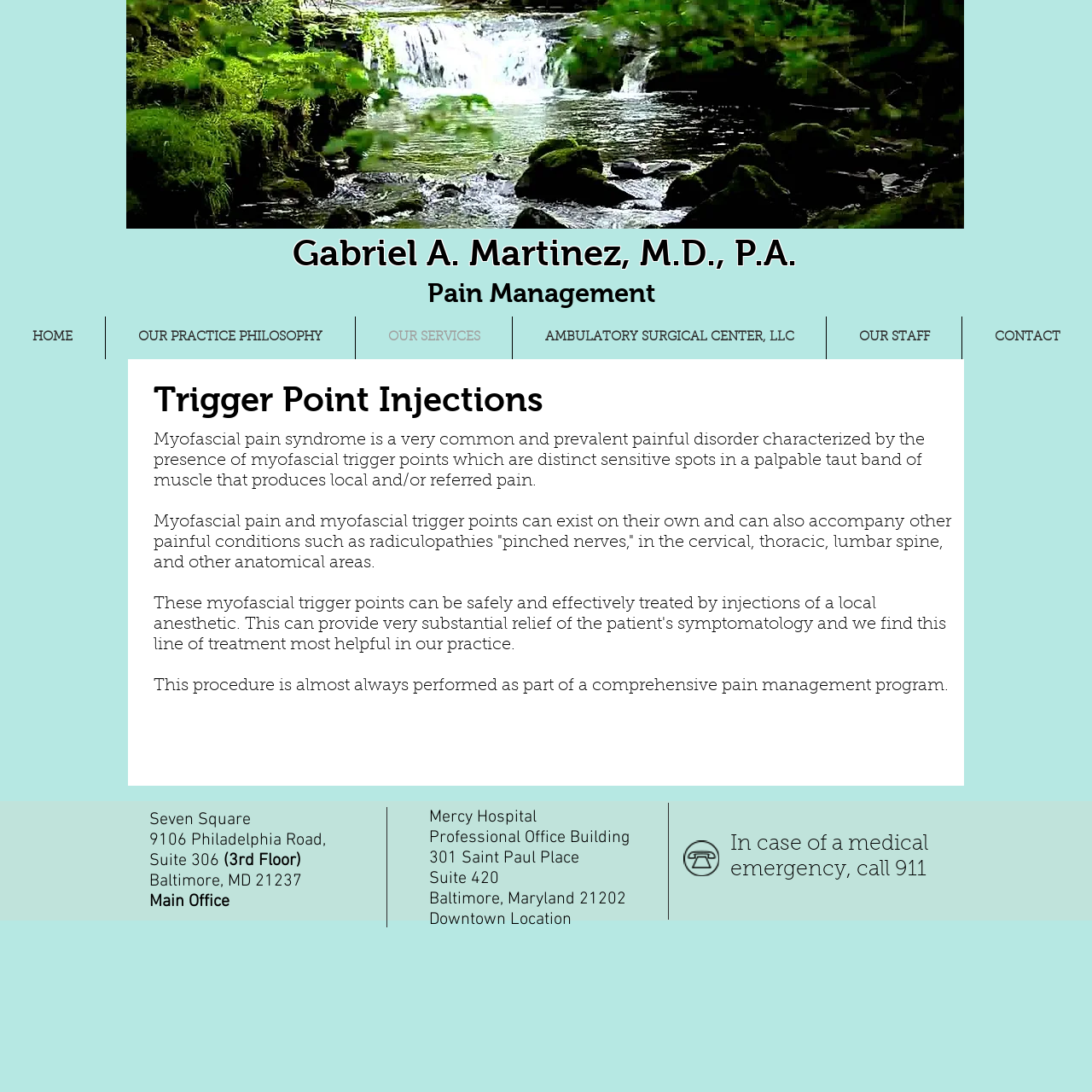What is the medical condition characterized by myofascial trigger points?
Answer the question in as much detail as possible.

I found the medical condition by reading the text under the heading 'Trigger Point Injections' which defines myofascial pain syndrome as a condition characterized by myofascial trigger points.